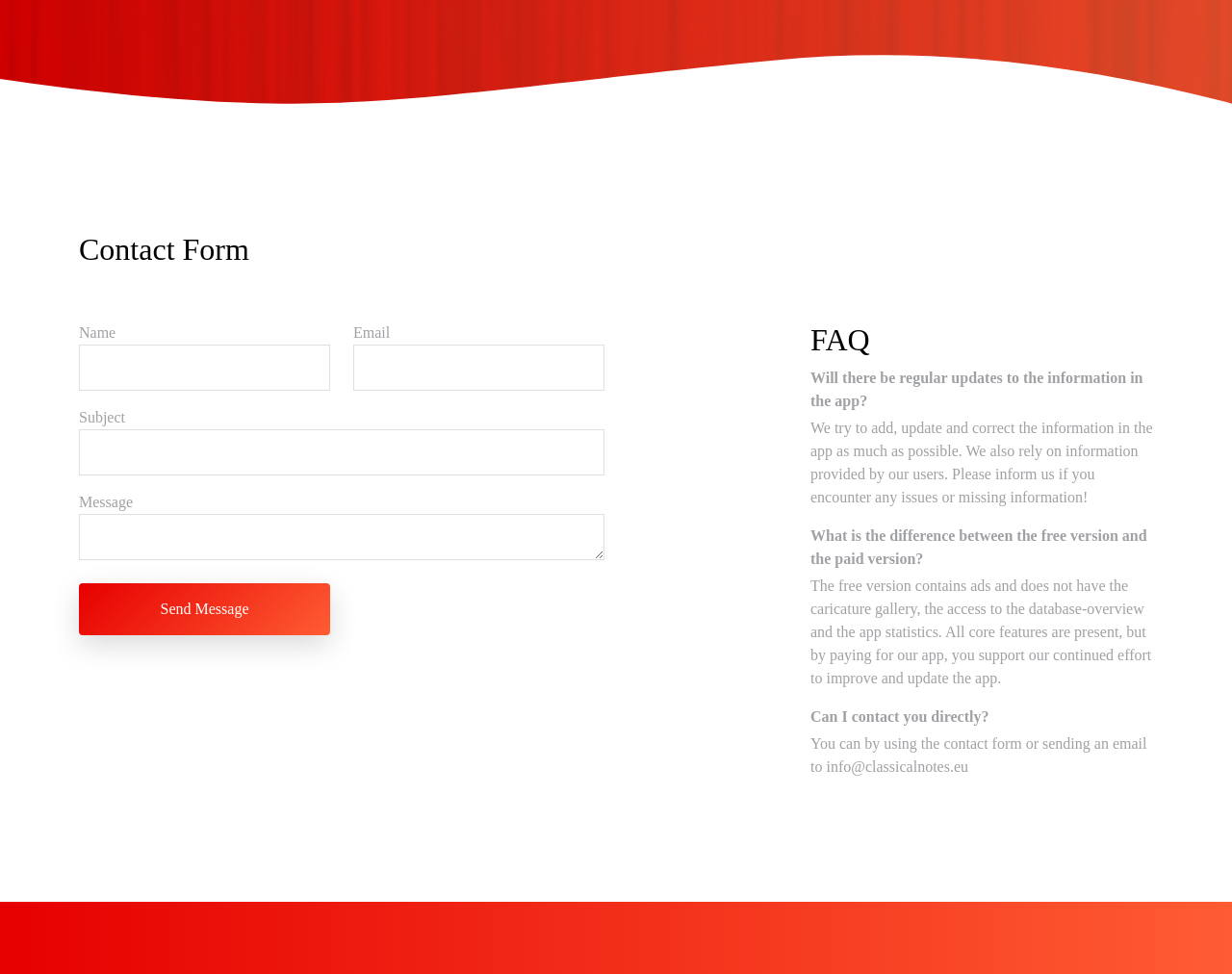Bounding box coordinates should be provided in the format (top-left x, top-left y, bottom-right x, bottom-right y) with all values between 0 and 1. Identify the bounding box for this UI element: value="Send Message"

[0.064, 0.599, 0.268, 0.653]